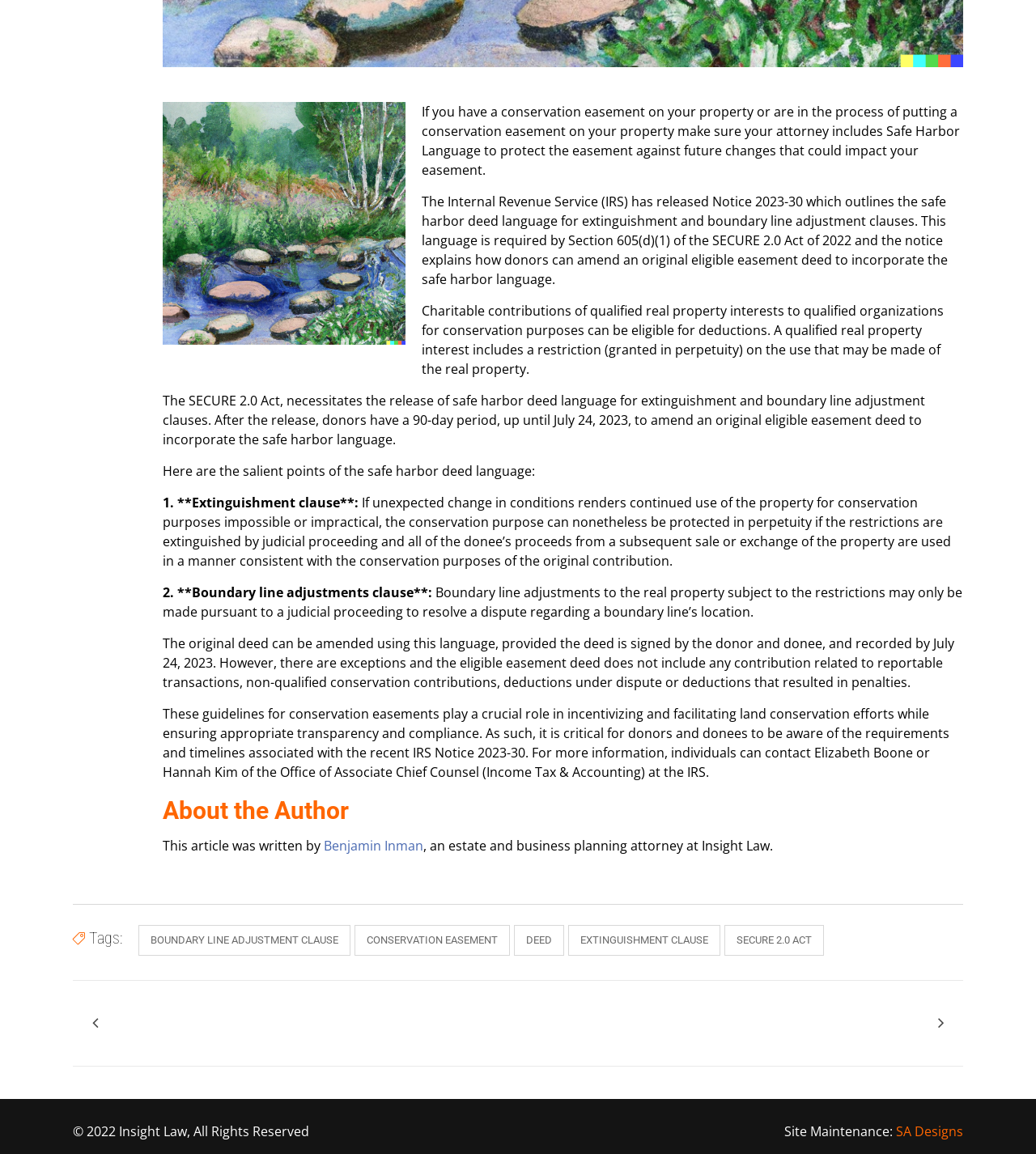What is the deadline to amend an original eligible easement deed?
Offer a detailed and exhaustive answer to the question.

The webpage mentions that the SECURE 2.0 Act necessitates the release of safe harbor deed language for extinguishment and boundary line adjustment clauses, and after the release, donors have a 90-day period to amend an original eligible easement deed to incorporate the safe harbor language. This 90-day period ends on July 24, 2023.